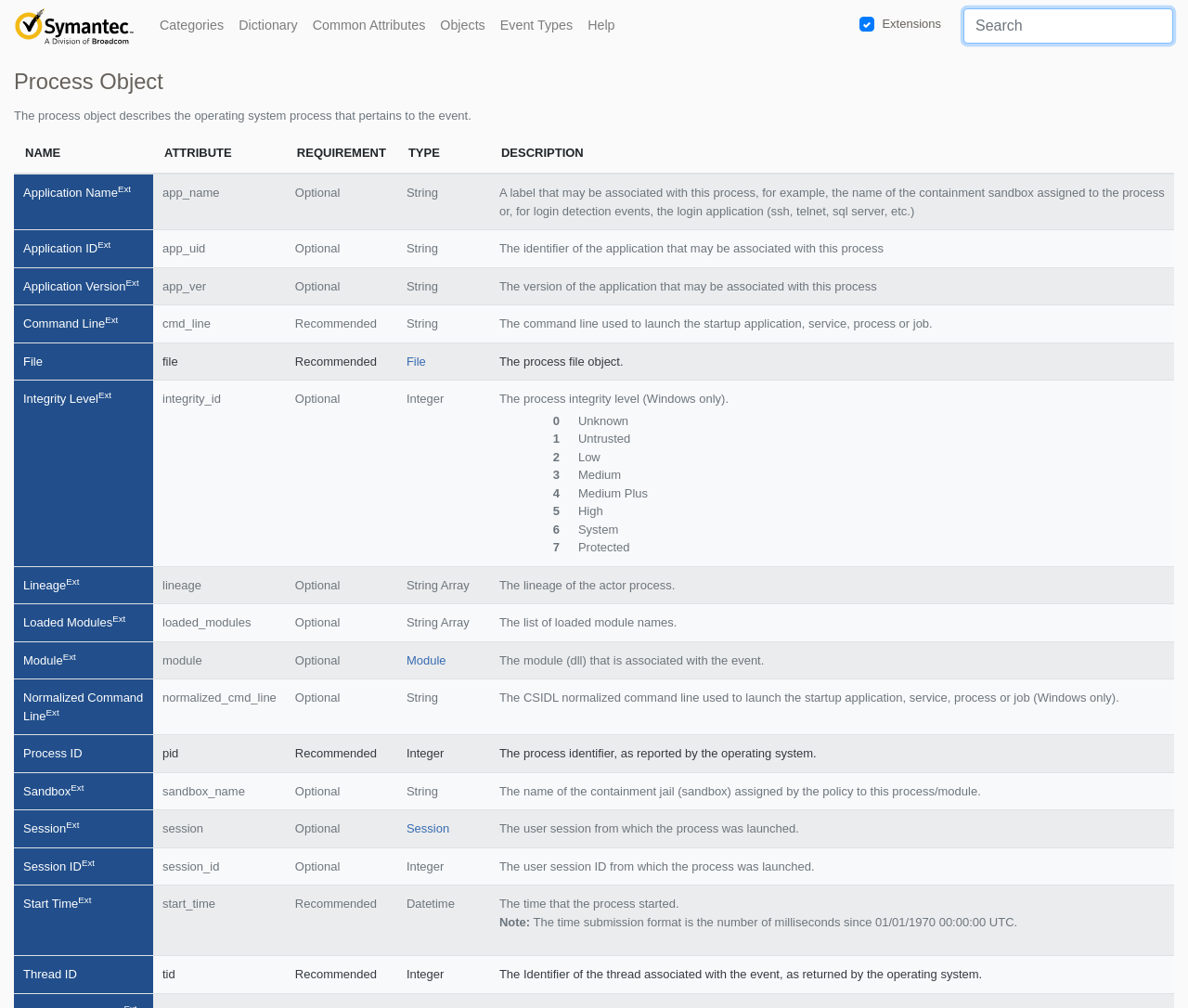What are the attributes of the 'Application Name'? Observe the screenshot and provide a one-word or short phrase answer.

Optional, String